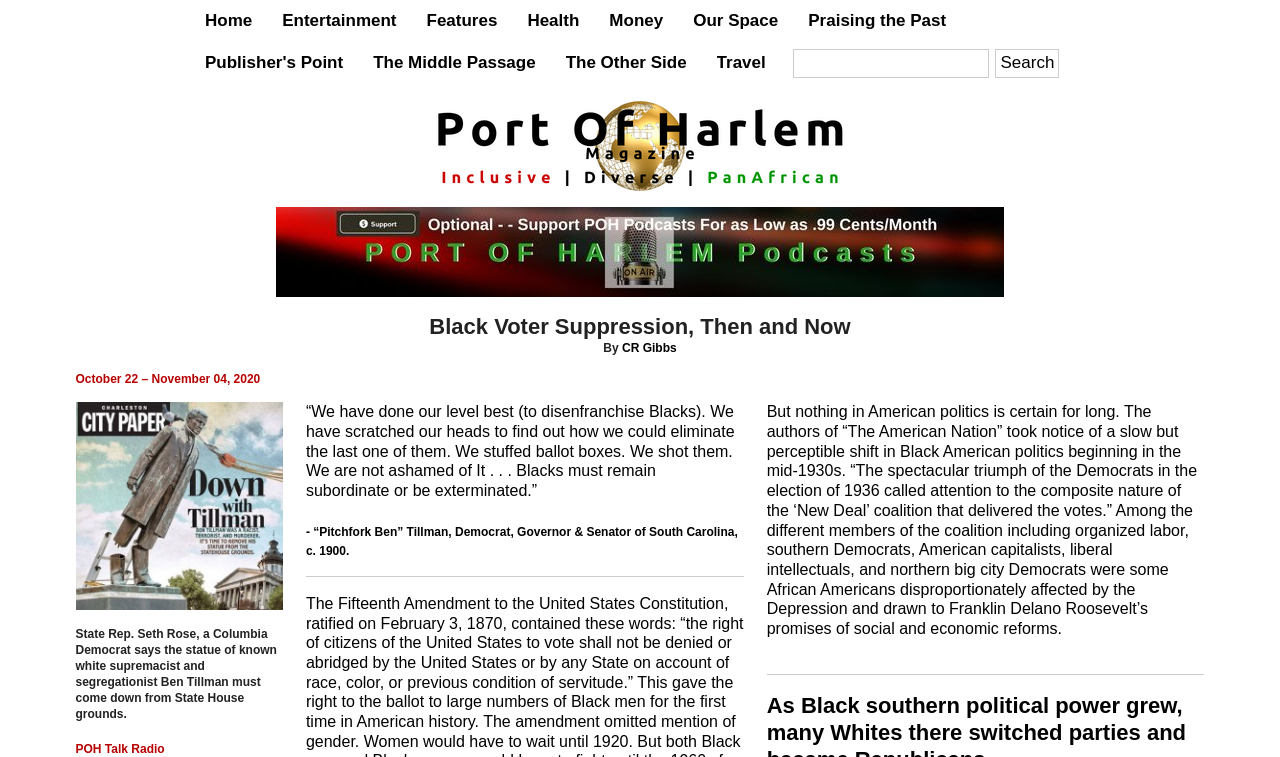Please pinpoint the bounding box coordinates for the region I should click to adhere to this instruction: "Search in the search box".

[0.619, 0.065, 0.772, 0.102]